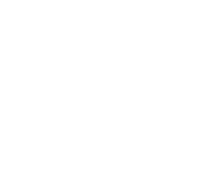Offer a detailed narrative of the image's content.

The image depicts a black silhouette of a pulley, a mechanical device often used in various applications to lift or move heavy loads. This essential component is characterized by a grooved wheel that turns on an axle, providing a simple way to change the direction of force or to gain a mechanical advantage. It is frequently employed in construction, material handling, and various machinery systems, highlighting its importance in engineering and manufacturing processes.